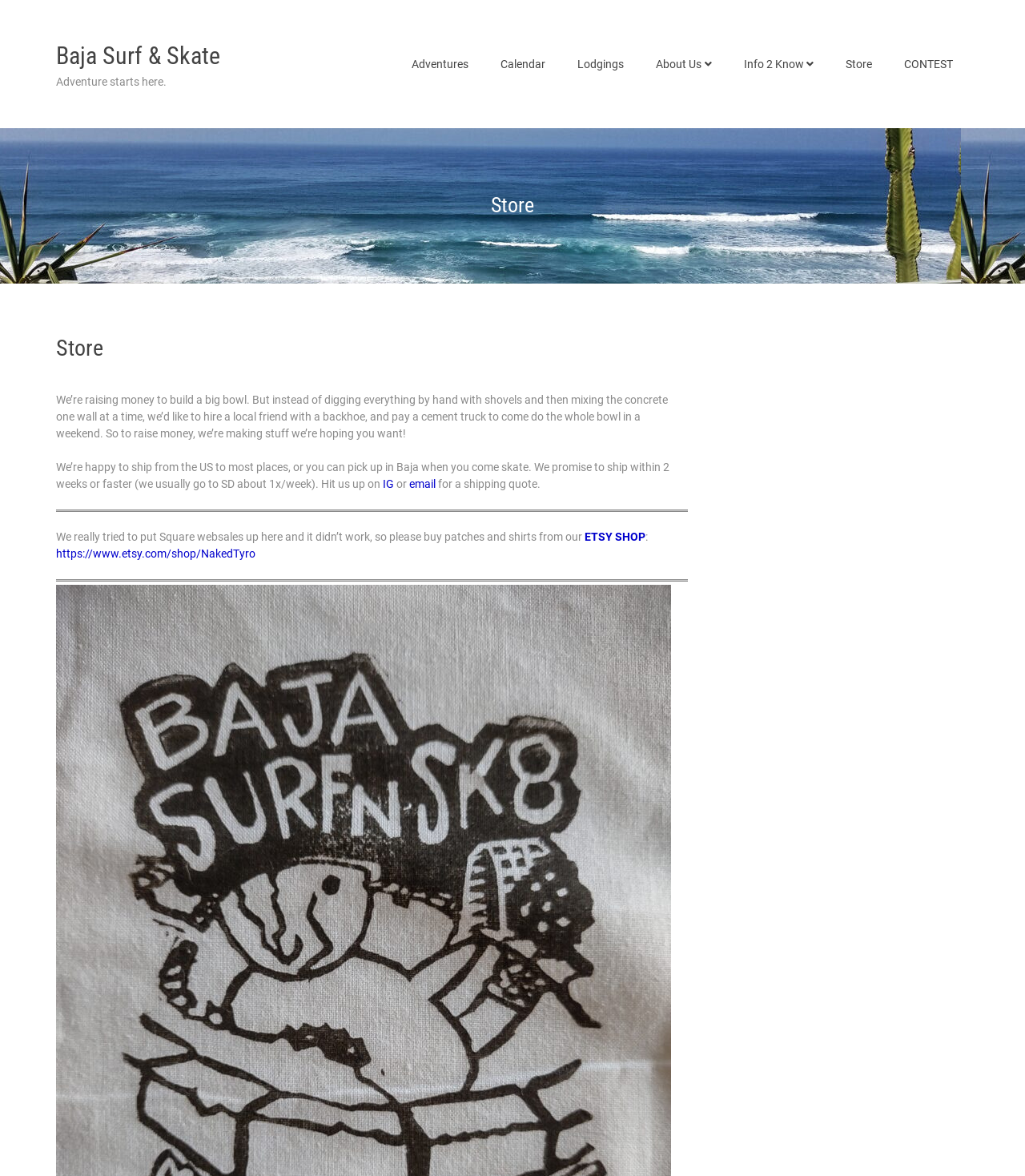What is the name of the store?
Carefully analyze the image and provide a thorough answer to the question.

The name of the store can be found in the top-left corner of the webpage, where it says 'Baja Surf & Skate' in a link format.